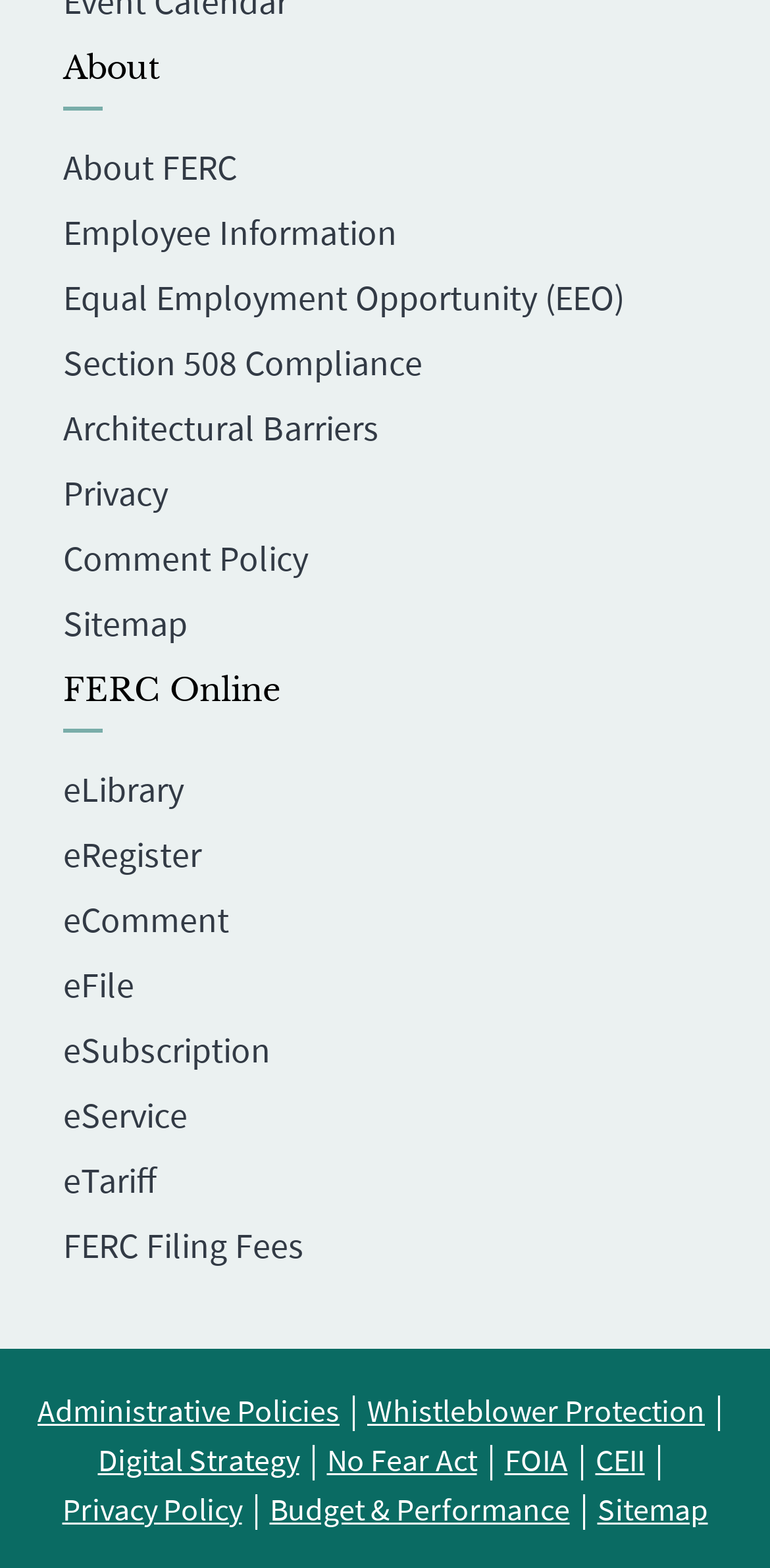Identify the bounding box coordinates of the region that should be clicked to execute the following instruction: "Check FERC Filing Fees".

[0.082, 0.779, 0.395, 0.808]